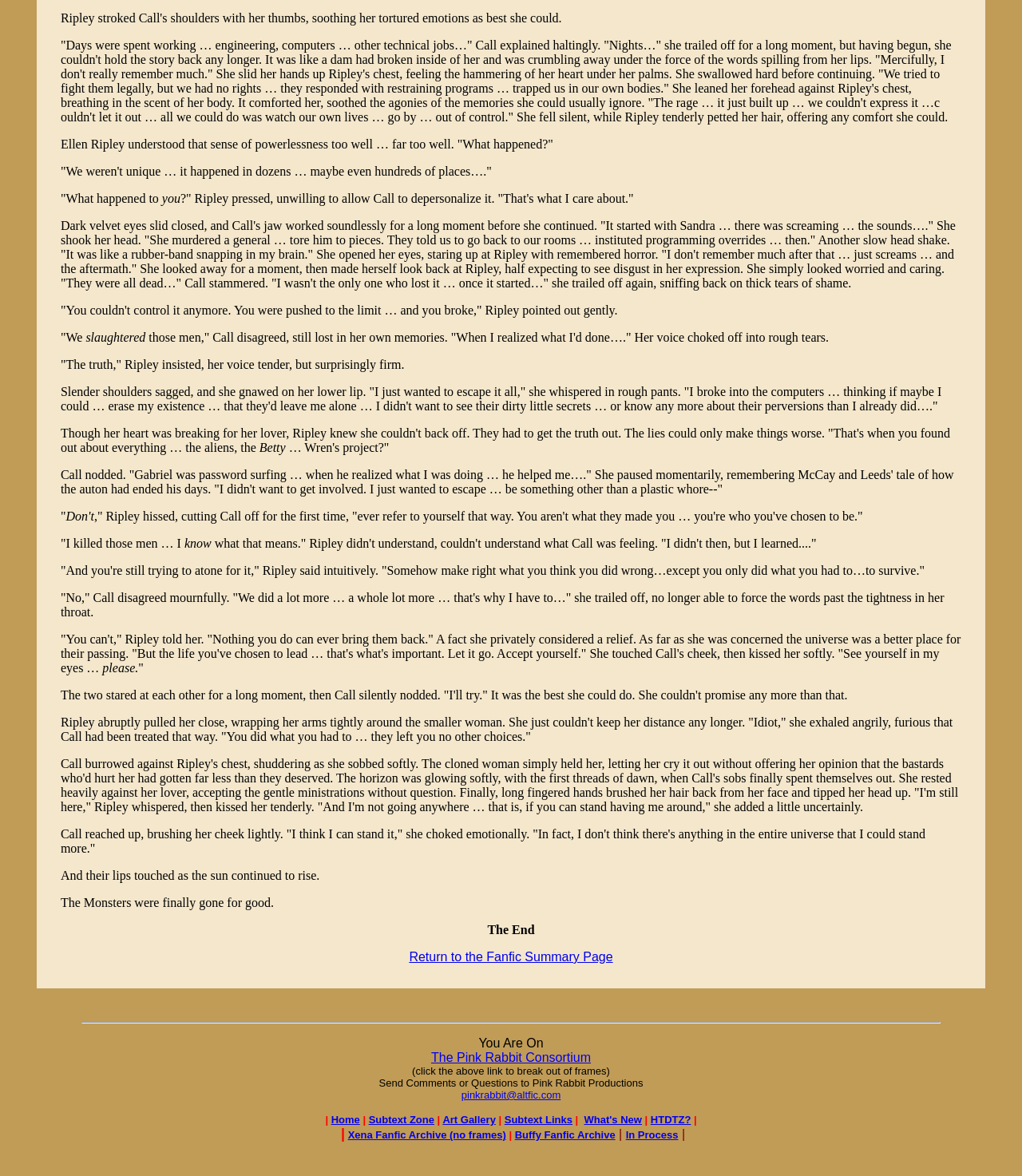Please specify the bounding box coordinates of the region to click in order to perform the following instruction: "Go to the 'Xena Fanfic Archive (no frames)' page".

[0.34, 0.96, 0.495, 0.97]